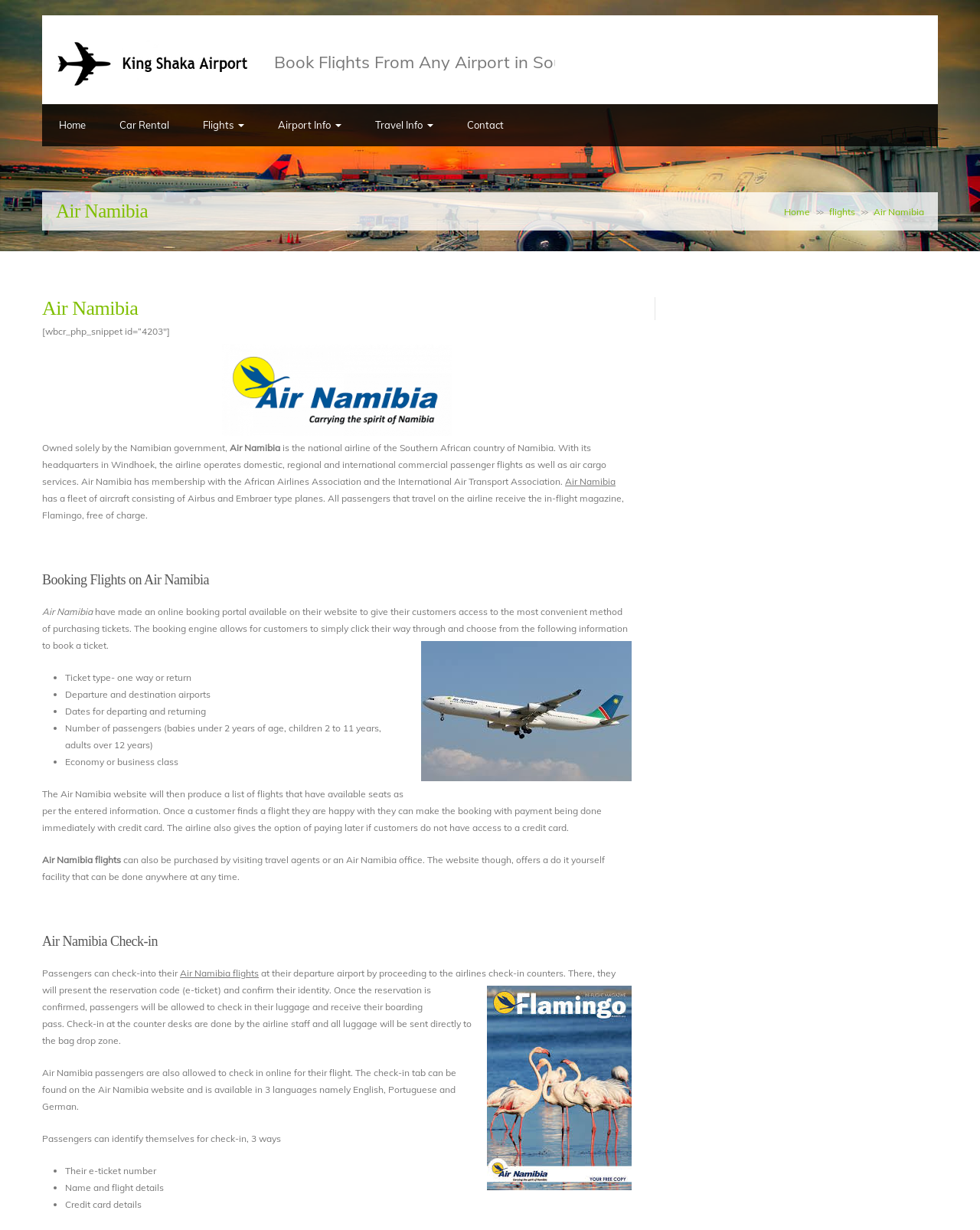Reply to the question with a single word or phrase:
What is the name of the in-flight magazine?

Flamingo